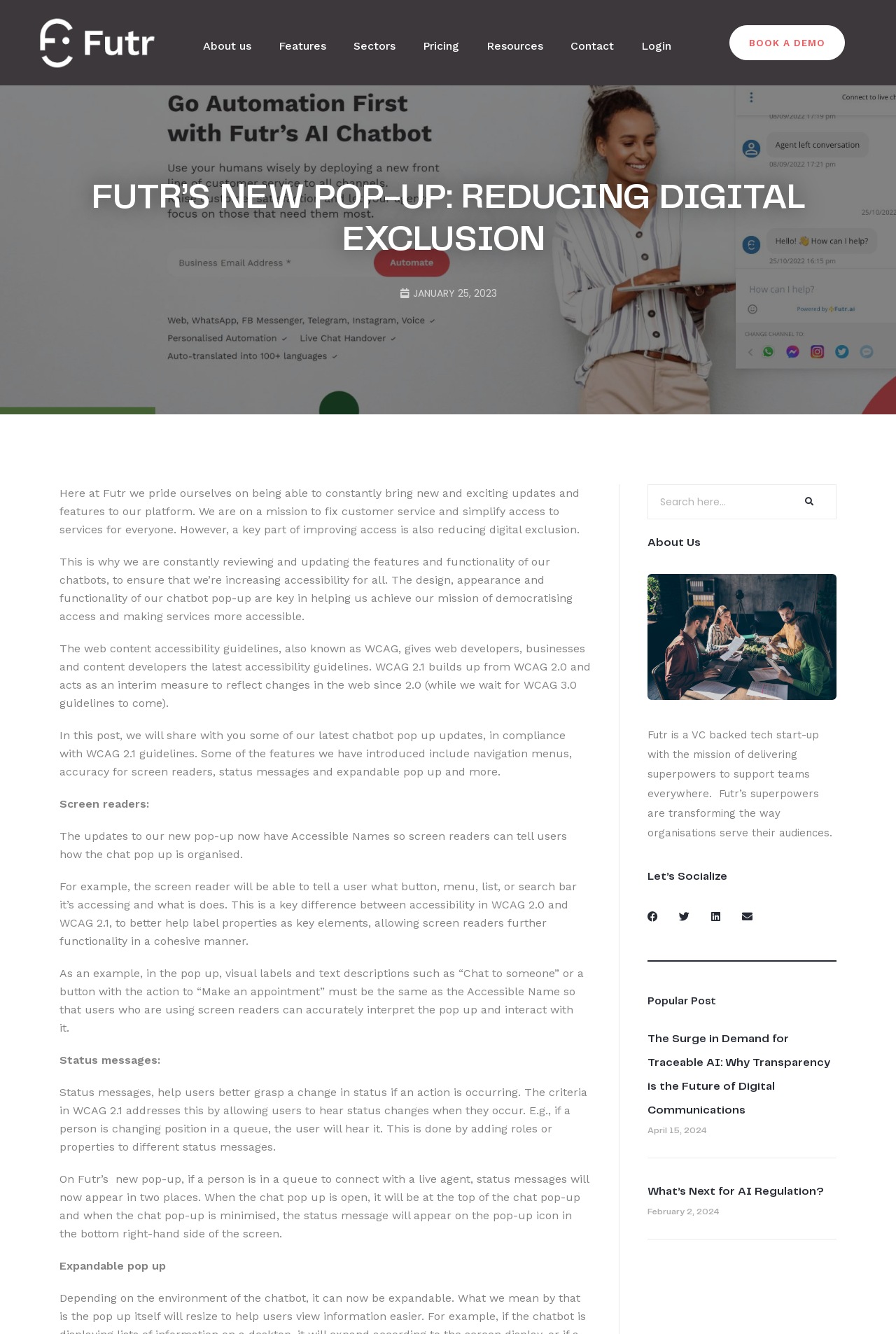What is the name of the guidelines for web developers?
Could you give a comprehensive explanation in response to this question?

The webpage mentions that the web content accessibility guidelines, also known as WCAG, provide the latest accessibility guidelines for web developers, businesses, and content developers. Specifically, WCAG 2.1 builds upon WCAG 2.0 and acts as an interim measure to reflect changes in the web since 2.0.